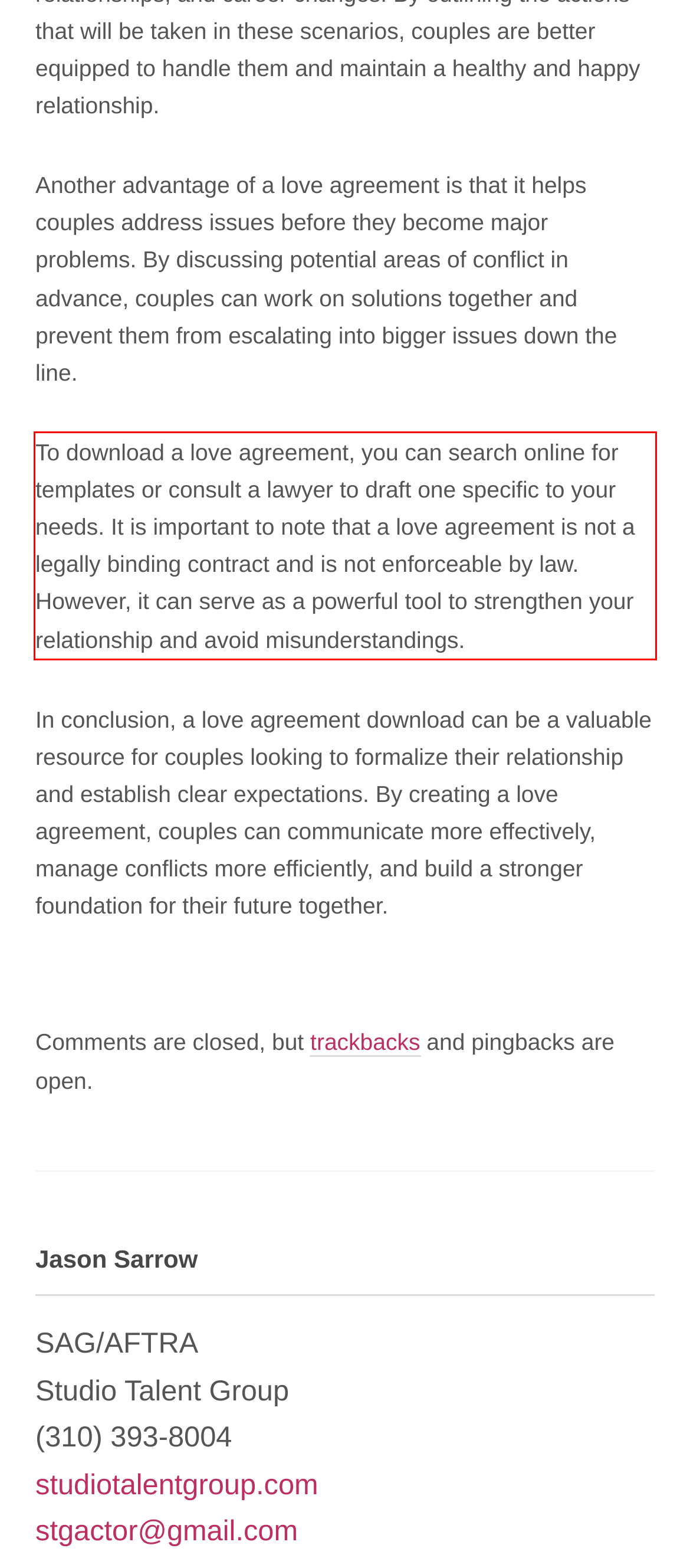Please perform OCR on the text content within the red bounding box that is highlighted in the provided webpage screenshot.

To download a love agreement, you can search online for templates or consult a lawyer to draft one specific to your needs. It is important to note that a love agreement is not a legally binding contract and is not enforceable by law. However, it can serve as a powerful tool to strengthen your relationship and avoid misunderstandings.